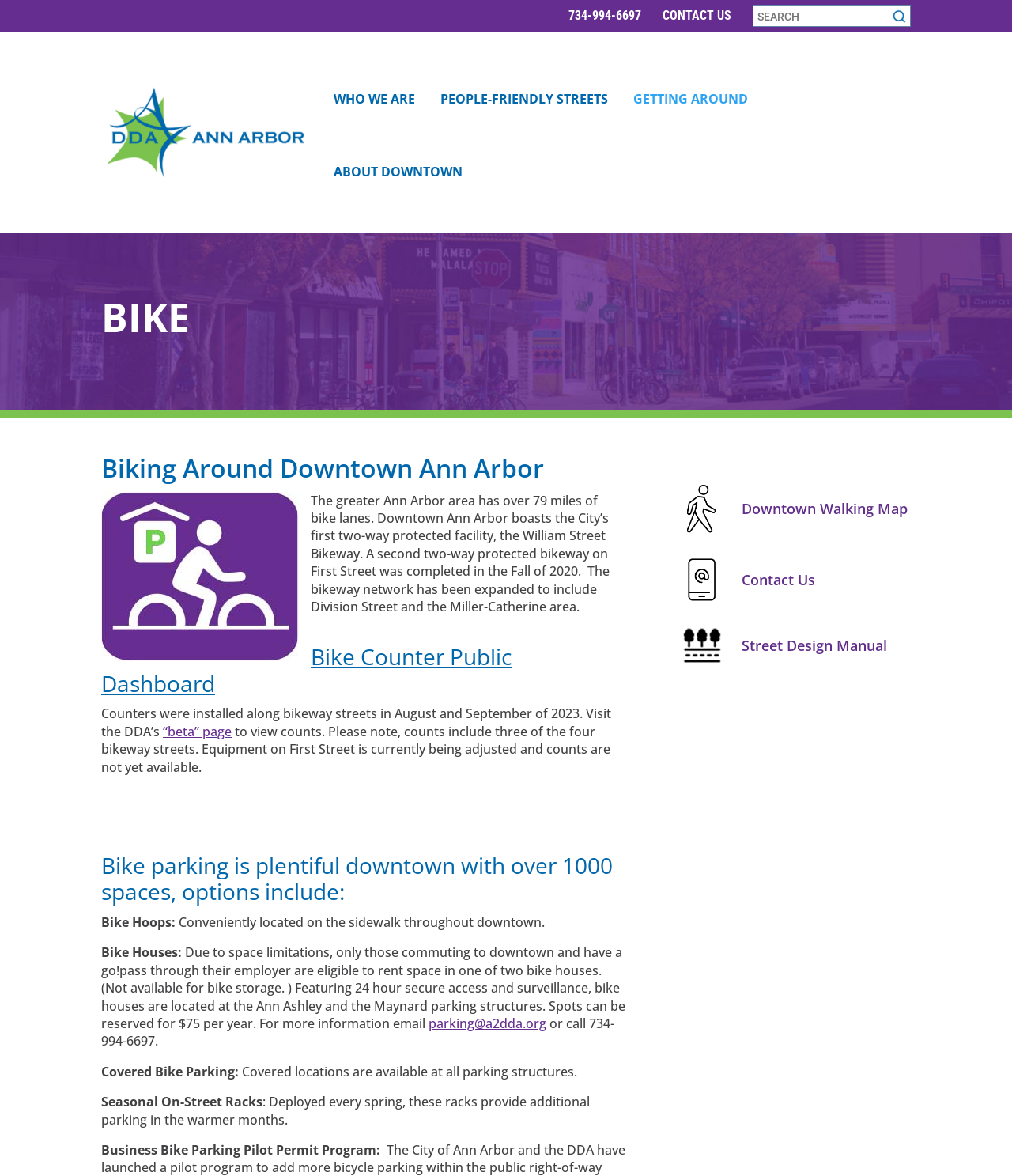Please find the bounding box coordinates of the section that needs to be clicked to achieve this instruction: "Search for bike-related information".

[0.744, 0.0, 0.9, 0.027]